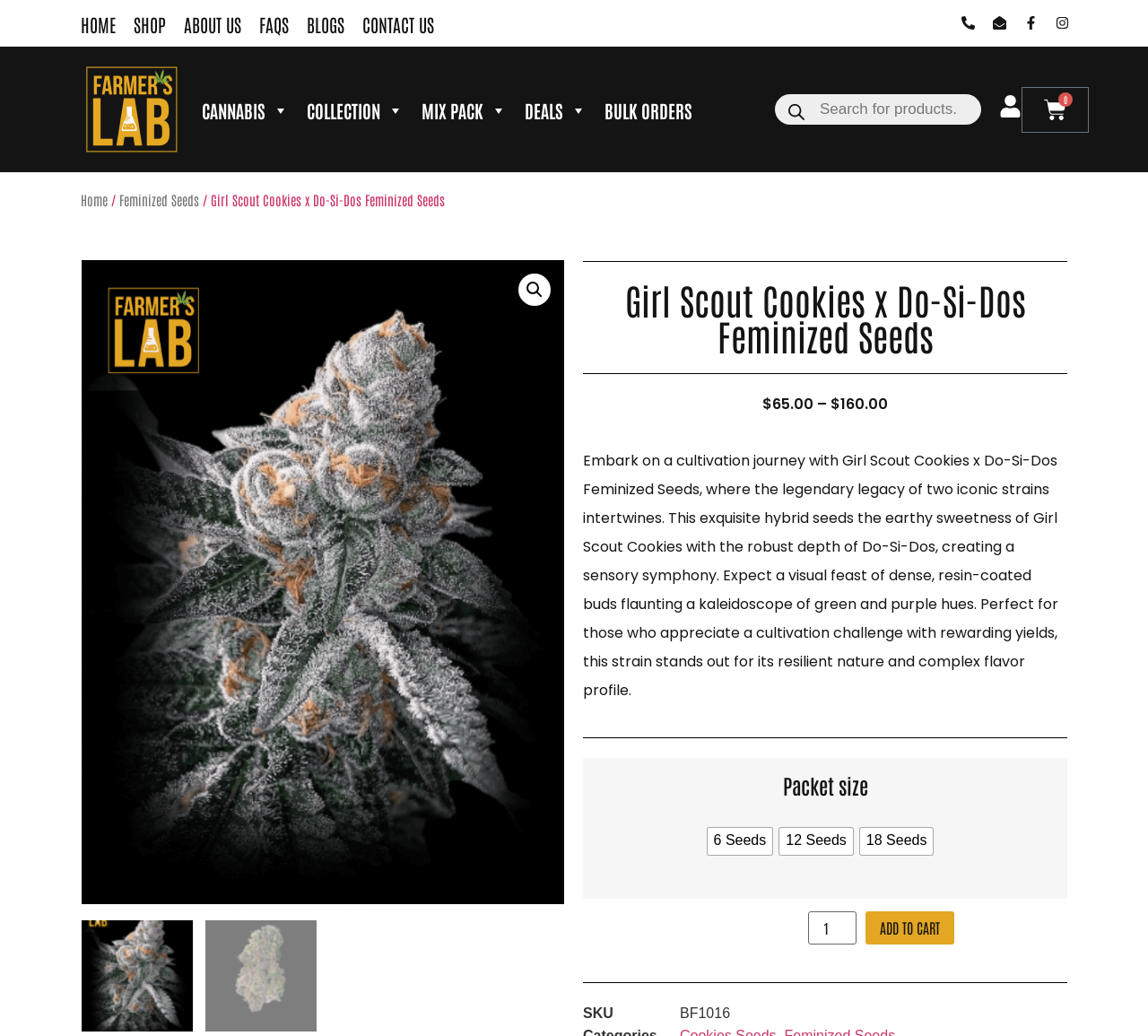Determine the bounding box coordinates of the clickable element to complete this instruction: "Select packet size". Provide the coordinates in the format of four float numbers between 0 and 1, [left, top, right, bottom].

[0.508, 0.795, 0.918, 0.828]